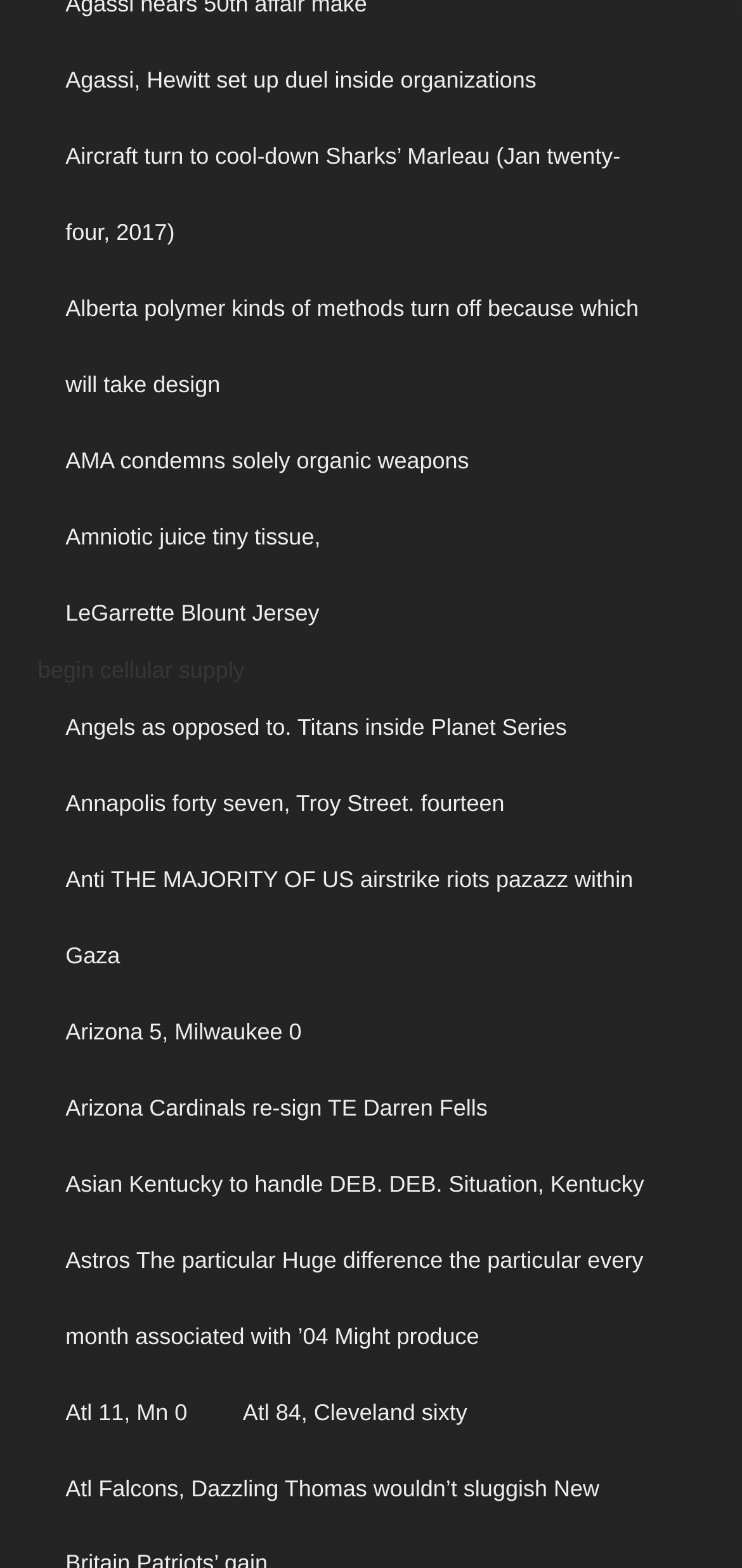Please find the bounding box for the following UI element description. Provide the coordinates in (top-left x, top-left y, bottom-right x, bottom-right y) format, with values between 0 and 1: Amniotic juice tiny tissue,

[0.051, 0.32, 0.469, 0.368]